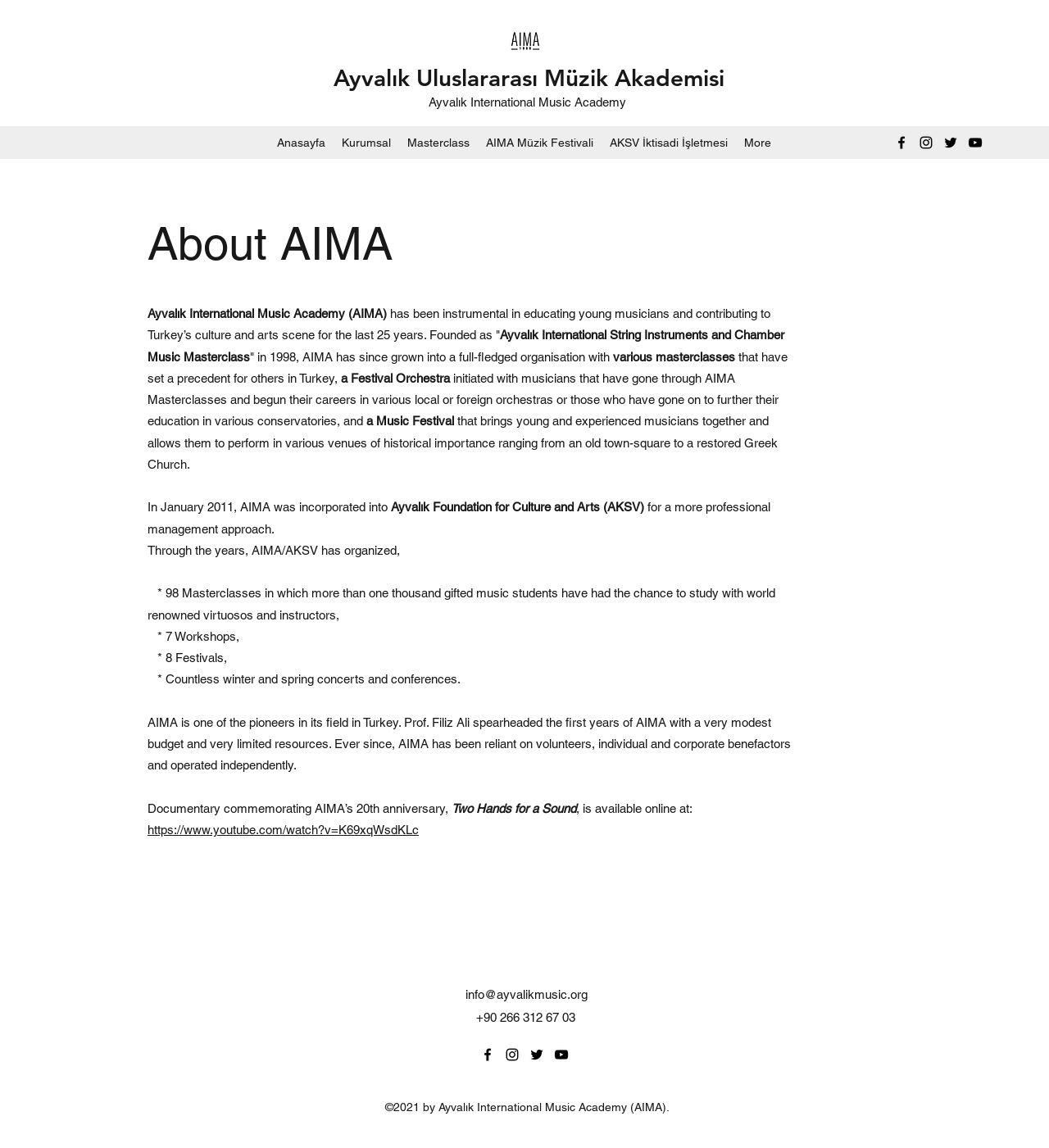Provide the bounding box coordinates of the HTML element described by the text: "Picasa". The coordinates should be in the format [left, top, right, bottom] with values between 0 and 1.

None